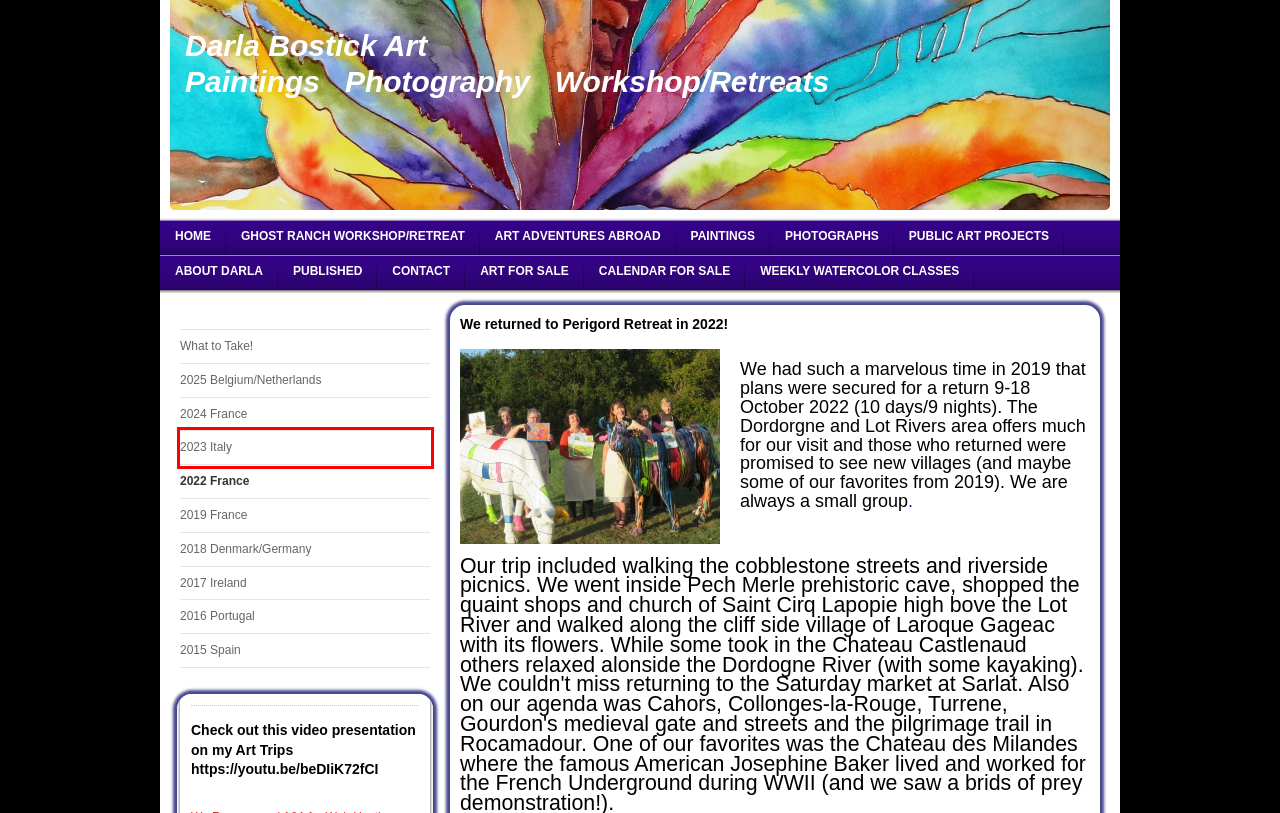You have a screenshot of a webpage with a red bounding box around an element. Identify the webpage description that best fits the new page that appears after clicking the selected element in the red bounding box. Here are the candidates:
A. Darlas Designs - Weekly Watercolor Classes
B. Darlas Designs - Public Art Projects
C. Darlas Designs - Art Adventures Abroad
D. Darlas Designs - 2023 Italy
E. Darlas Designs - 2024 France
F. Darlas Designs - 2016 Portugal
G. Darlas Designs - Art For Sale
H. Darlas Designs - 2018 Denmark/Germany

D